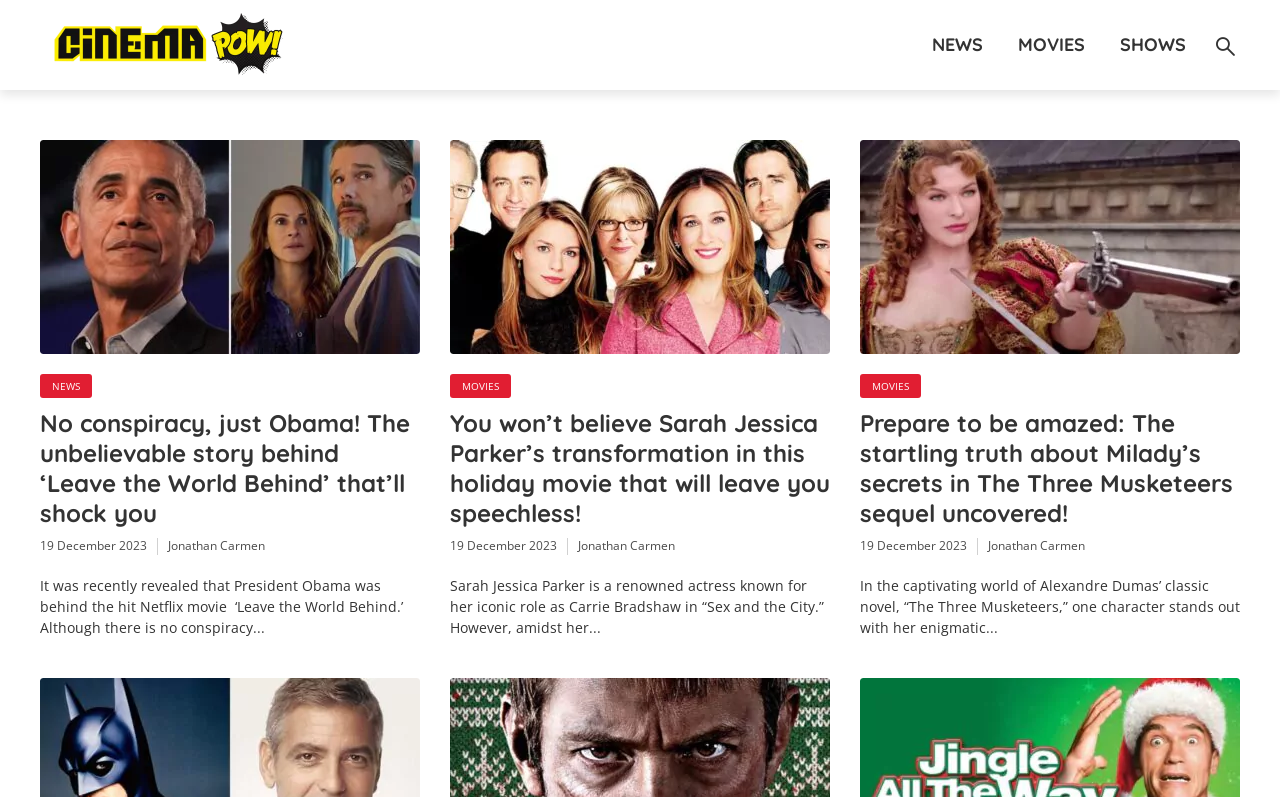Determine the coordinates of the bounding box for the clickable area needed to execute this instruction: "Click on the NEWS link".

[0.728, 0.018, 0.768, 0.095]